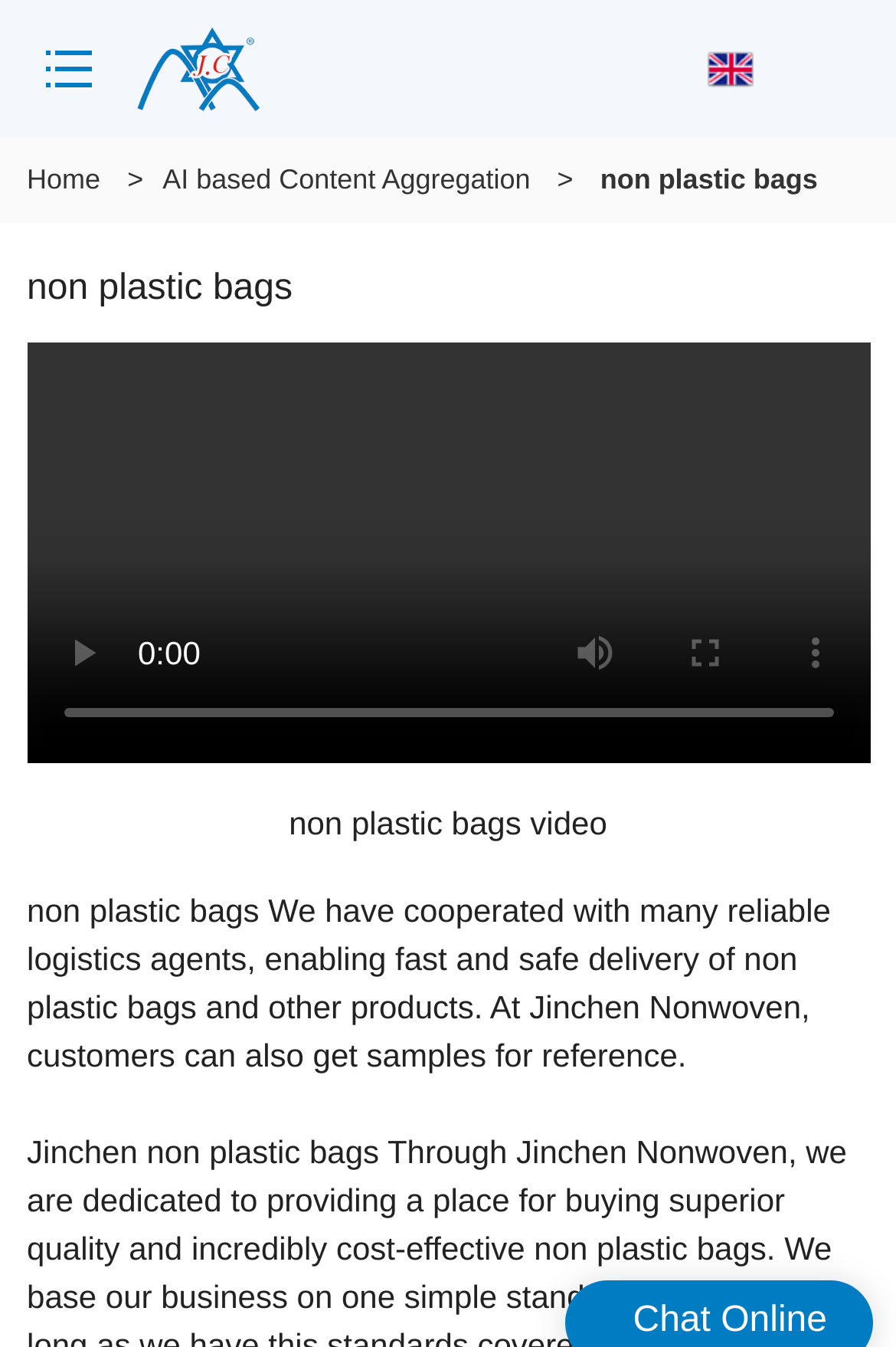Is there a chat feature?
Please respond to the question with as much detail as possible.

The static text 'Chat Online' at the bottom of the page suggests that there is a chat feature available, allowing customers to chat with the company online.